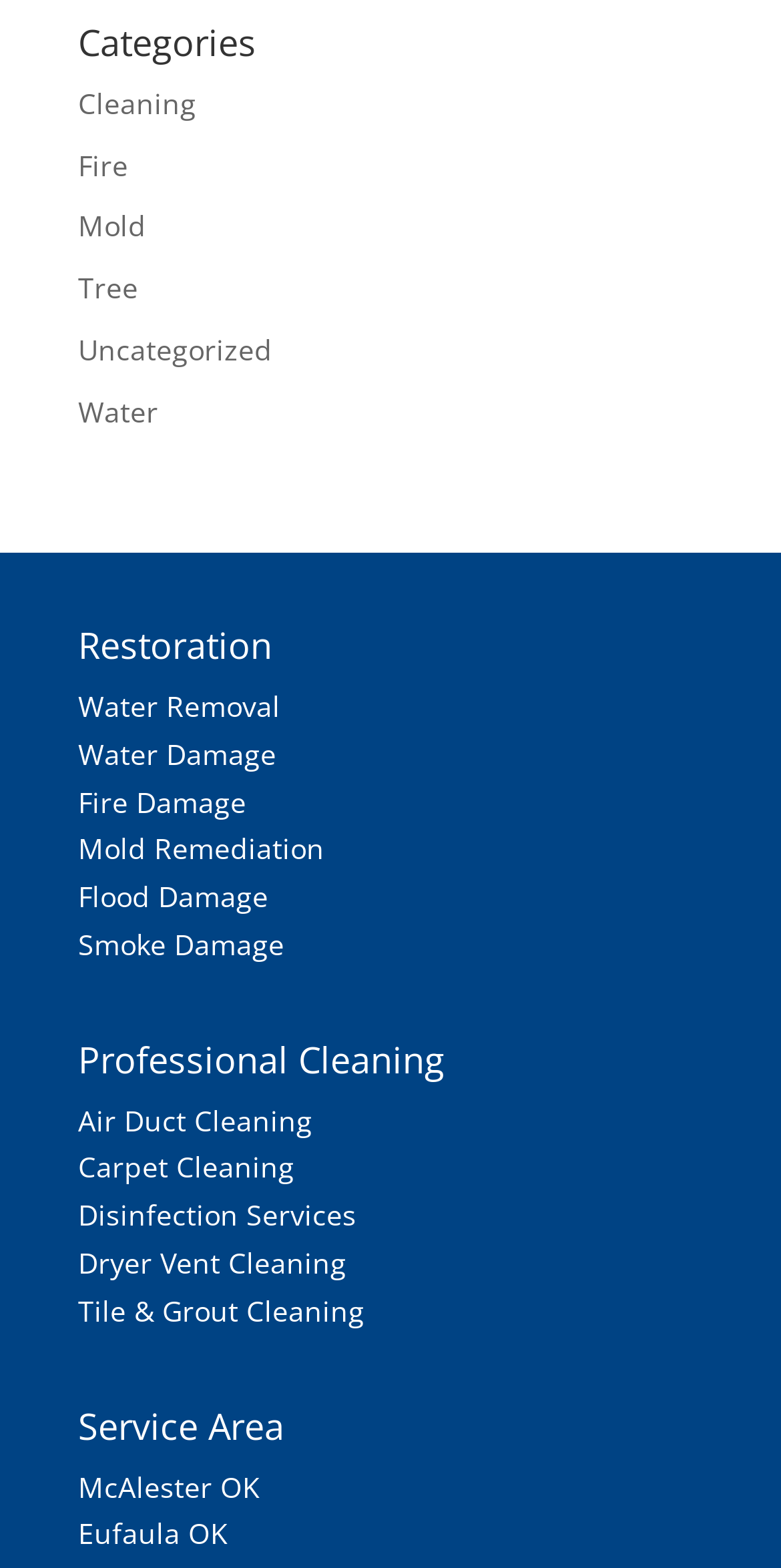Locate the bounding box coordinates of the clickable region necessary to complete the following instruction: "View 'Water Removal' restoration service". Provide the coordinates in the format of four float numbers between 0 and 1, i.e., [left, top, right, bottom].

[0.1, 0.438, 0.359, 0.462]